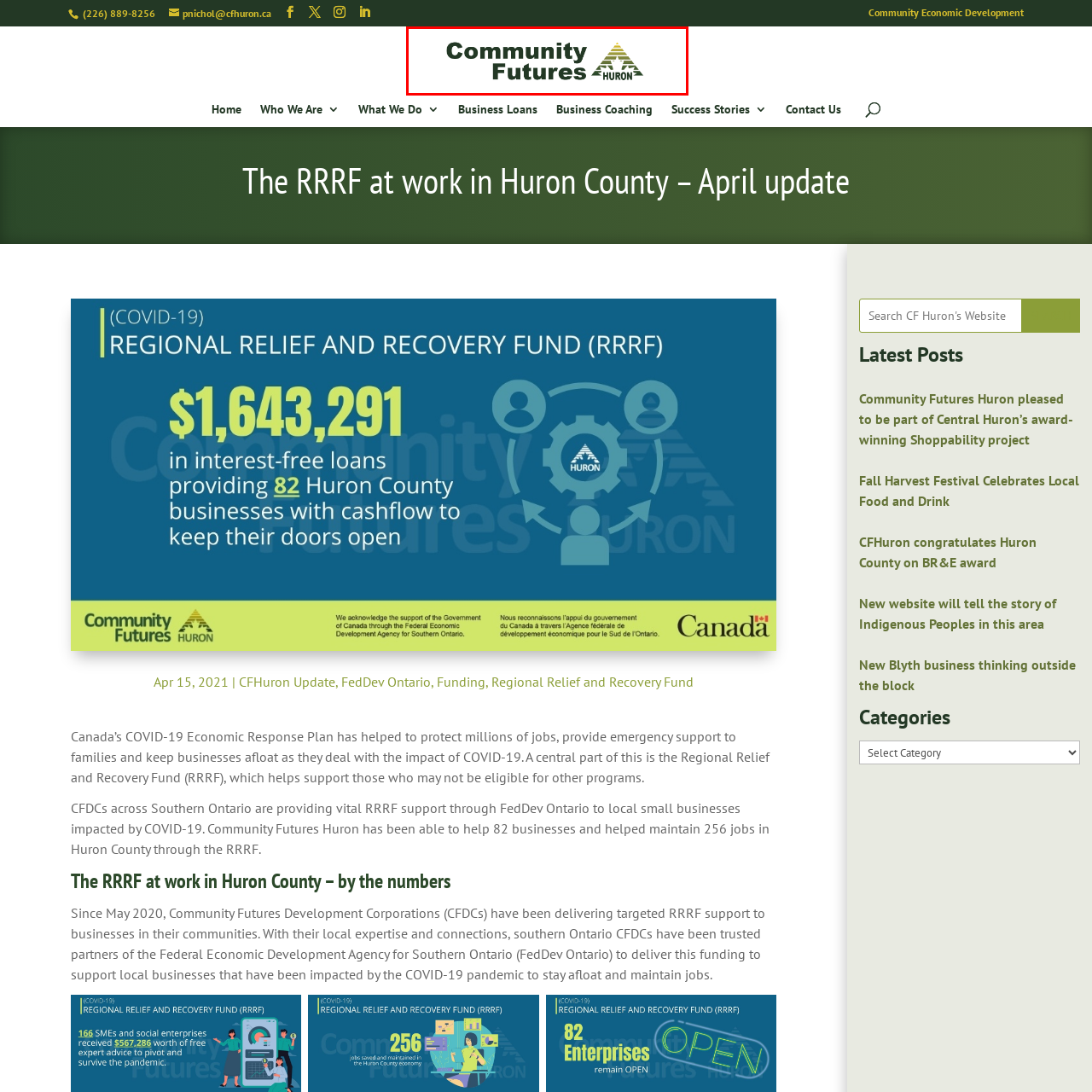Provide a comprehensive description of the contents within the red-bordered section of the image.

The image features the logo of Community Futures Huron, a community-focused organization dedicated to supporting local economic development in Huron County. The logo is visually striking, consisting of the words "Community Futures" prominently displayed in bold green letters, with "HURON" in an equally bold and slightly smaller font underneath. Above the text, there is a triangular graphic composed of horizontal stripes in varying shades of green and yellow, symbolizing growth, stability, and a connection to the community. This logo embodies the organization's mission to foster local businesses and enhance economic opportunities in the region.